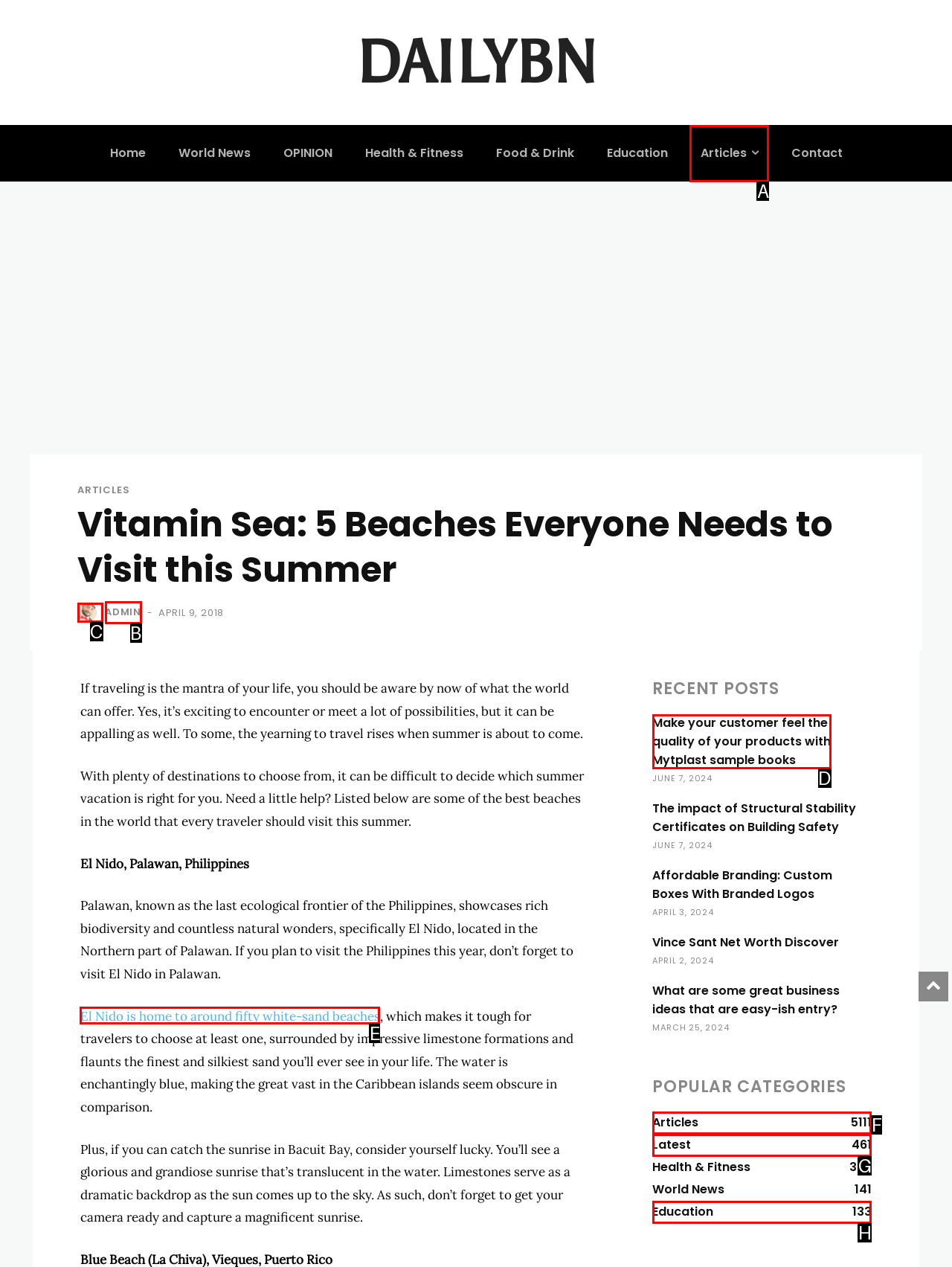Identify the letter of the option to click in order to Visit the 'El Nido, Palawan, Philippines' page. Answer with the letter directly.

E